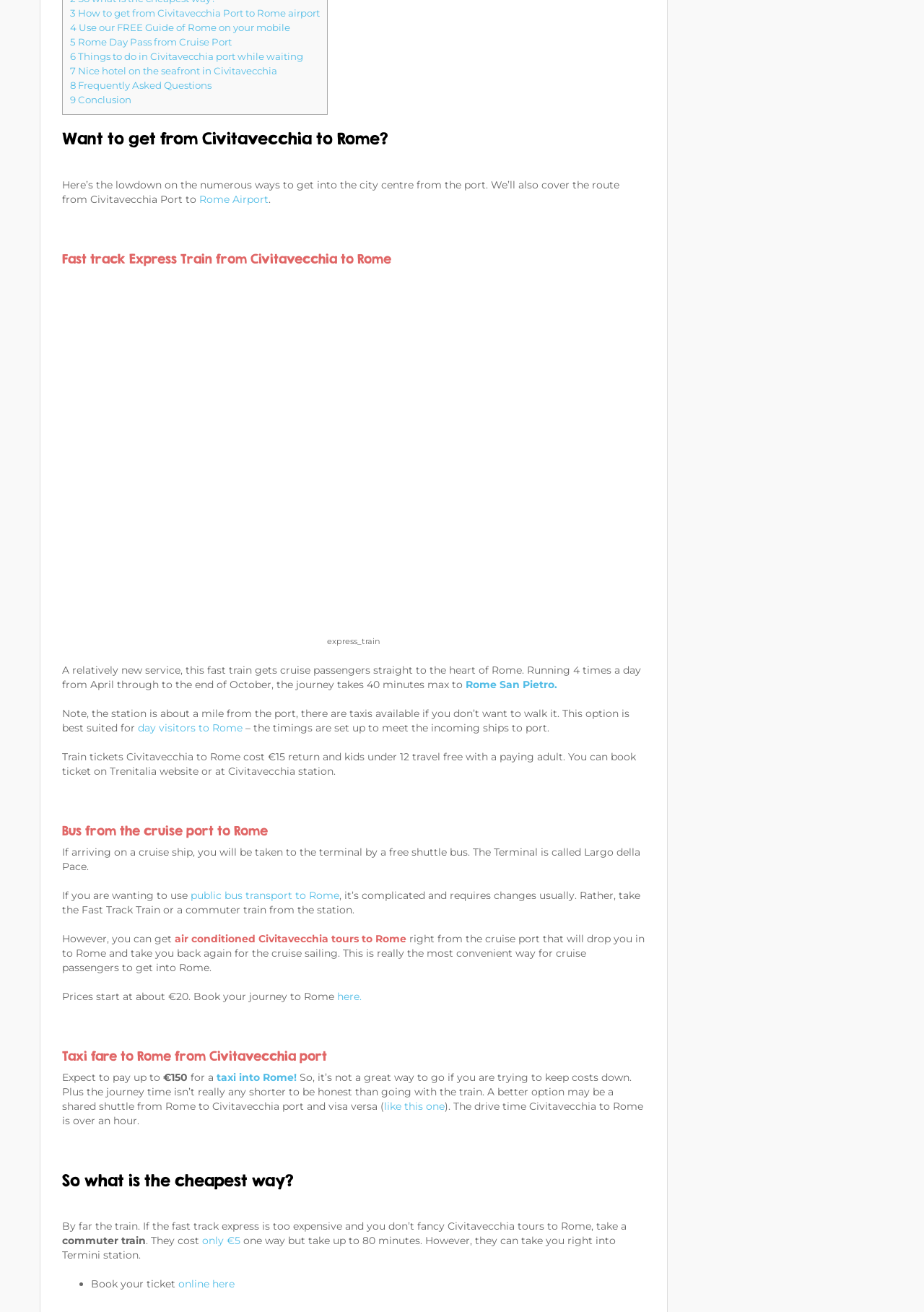What is the fastest way to get from Civitavecchia to Rome?
Please provide a single word or phrase as the answer based on the screenshot.

Fast track Express Train